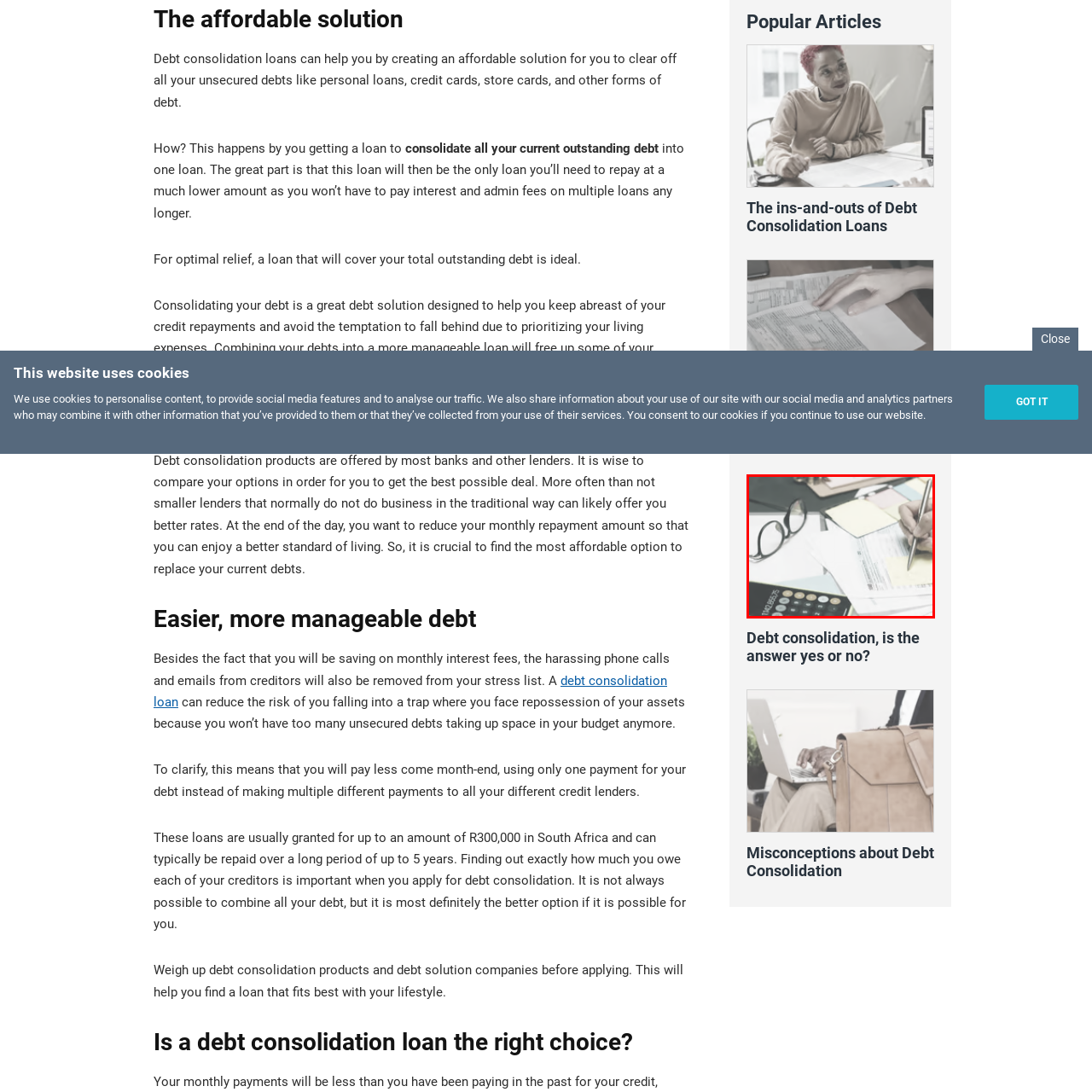Refer to the image encased in the red bounding box and answer the subsequent question with a single word or phrase:
What is displayed on the calculator?

Numbers